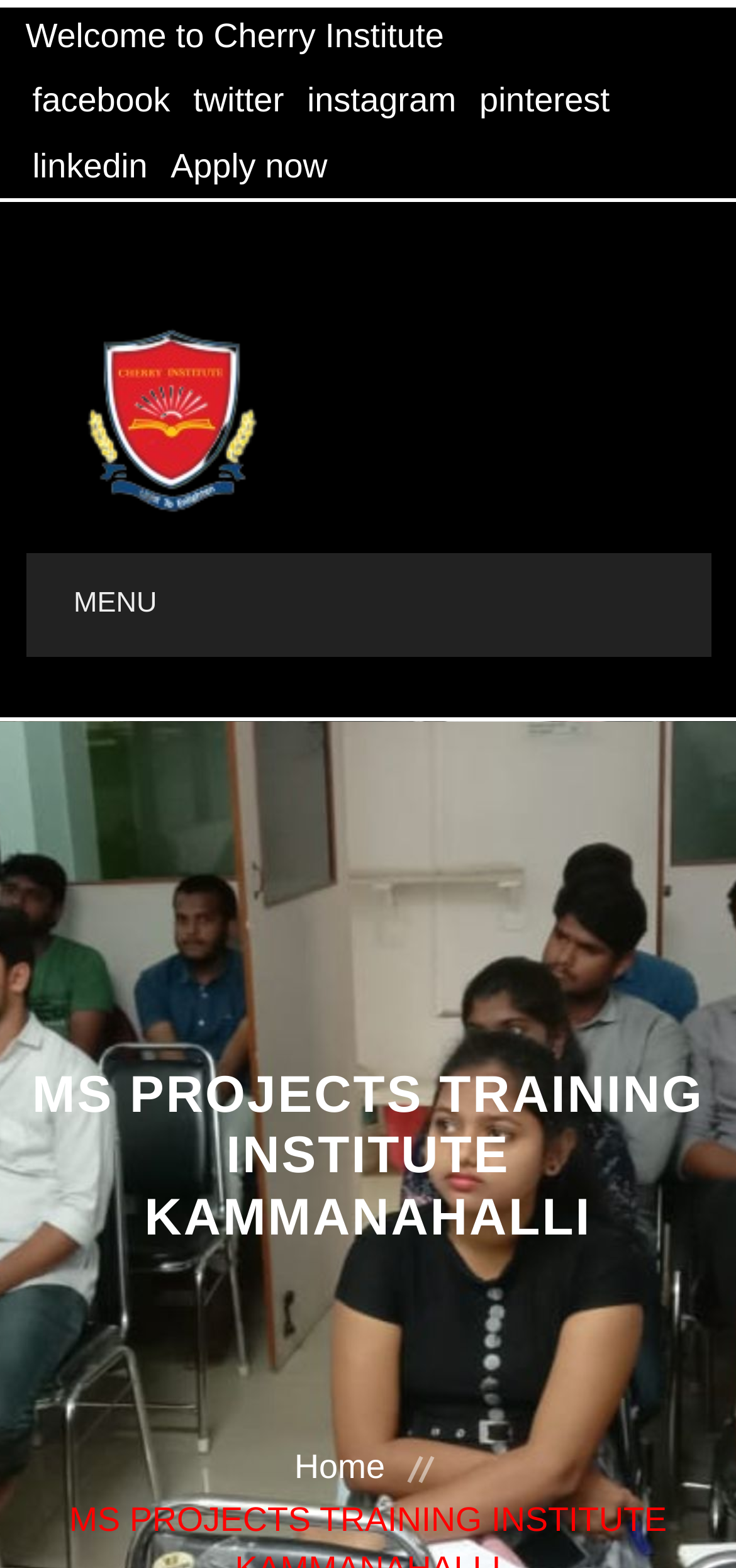Please identify the bounding box coordinates of the element on the webpage that should be clicked to follow this instruction: "Click the Skip to content link". The bounding box coordinates should be given as four float numbers between 0 and 1, formatted as [left, top, right, bottom].

None